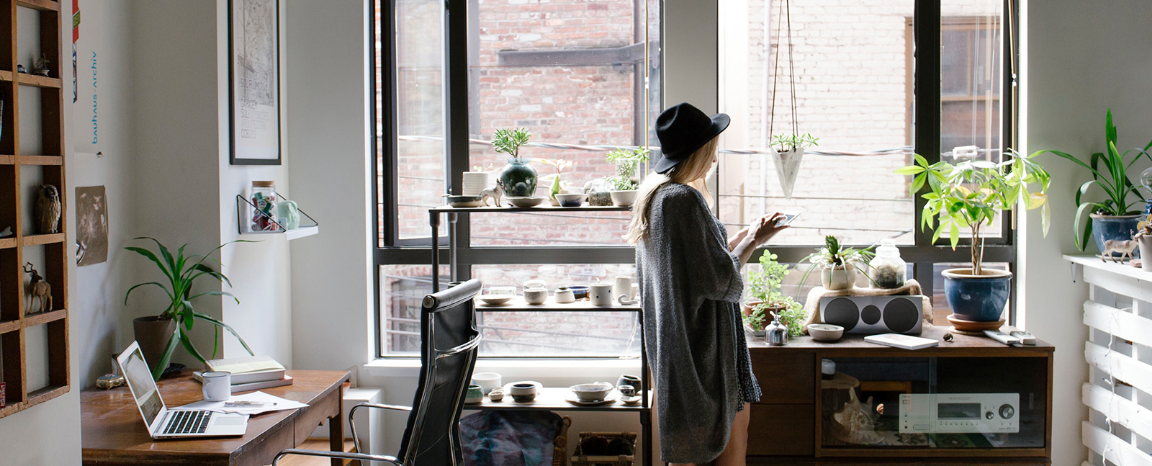Observe the image and answer the following question in detail: What is on the window sill?

The caption describes the background of the image, stating that it showcases a blend of greenery, and specifically mentions that various plants are elegantly arranged on the window sill, adding to the cozy atmosphere of the room.